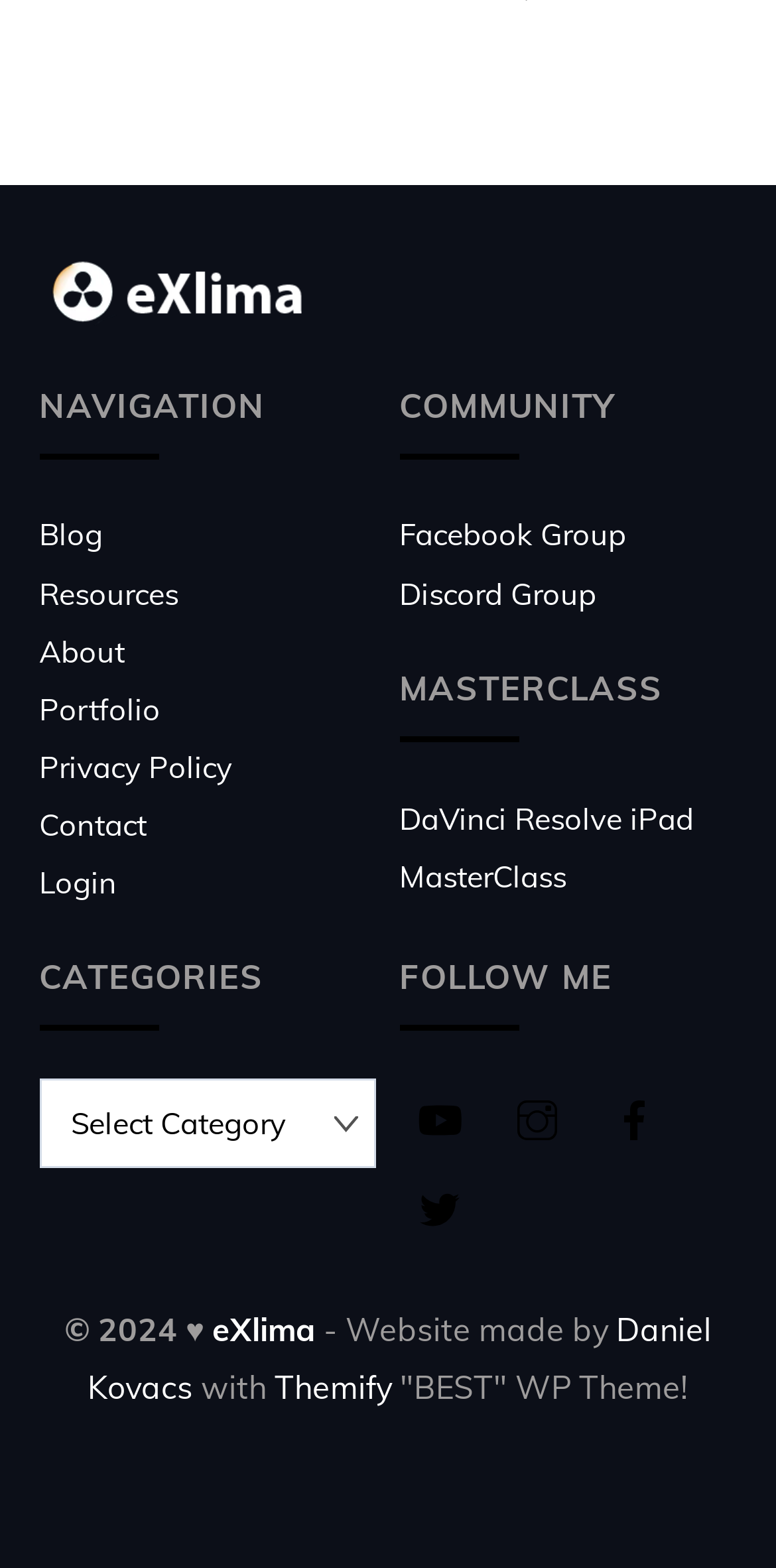Provide a thorough and detailed response to the question by examining the image: 
What is the theme used for the website?

I found the theme used for the website by looking at the footer section, which contains a statement 'with Themify'.